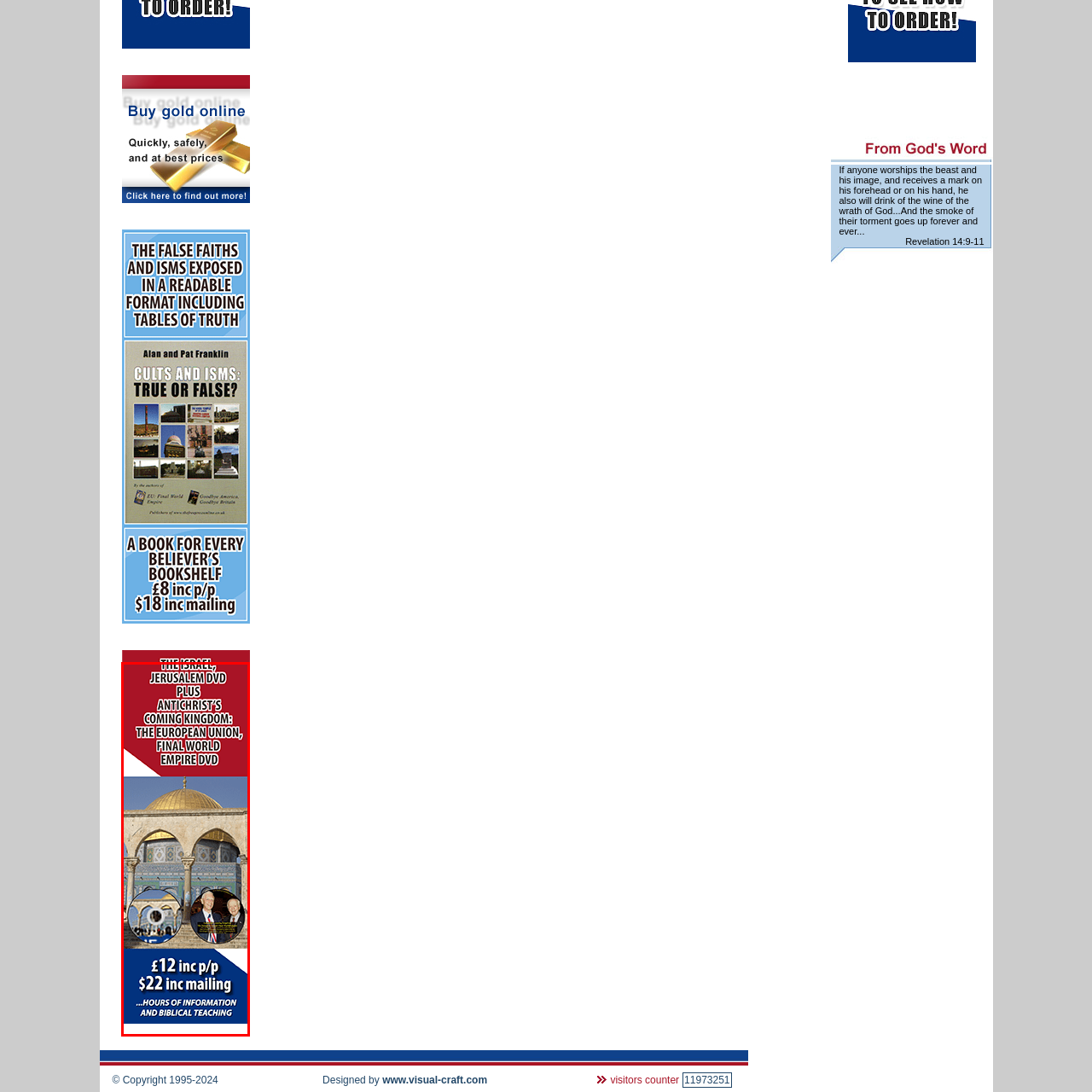How many individuals are shown in the circles?
Study the image framed by the red bounding box and answer the question in detail, relying on the visual clues provided.

Overlaying the image are circles containing photos of two individuals, suggesting a personal touch or endorsement related to the content.